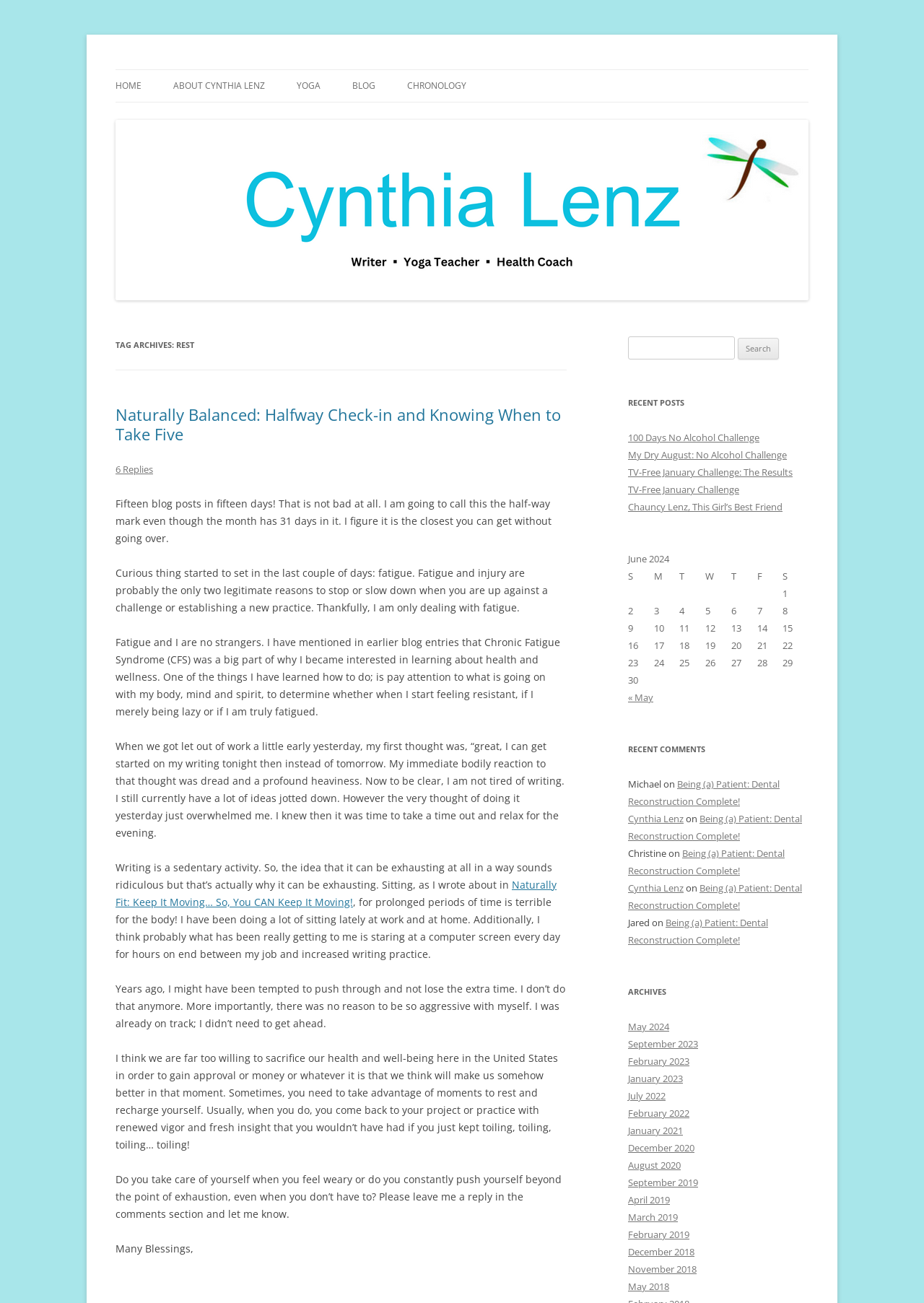Please find the bounding box coordinates of the clickable region needed to complete the following instruction: "Click the 'HOME' link". The bounding box coordinates must consist of four float numbers between 0 and 1, i.e., [left, top, right, bottom].

[0.125, 0.054, 0.153, 0.078]